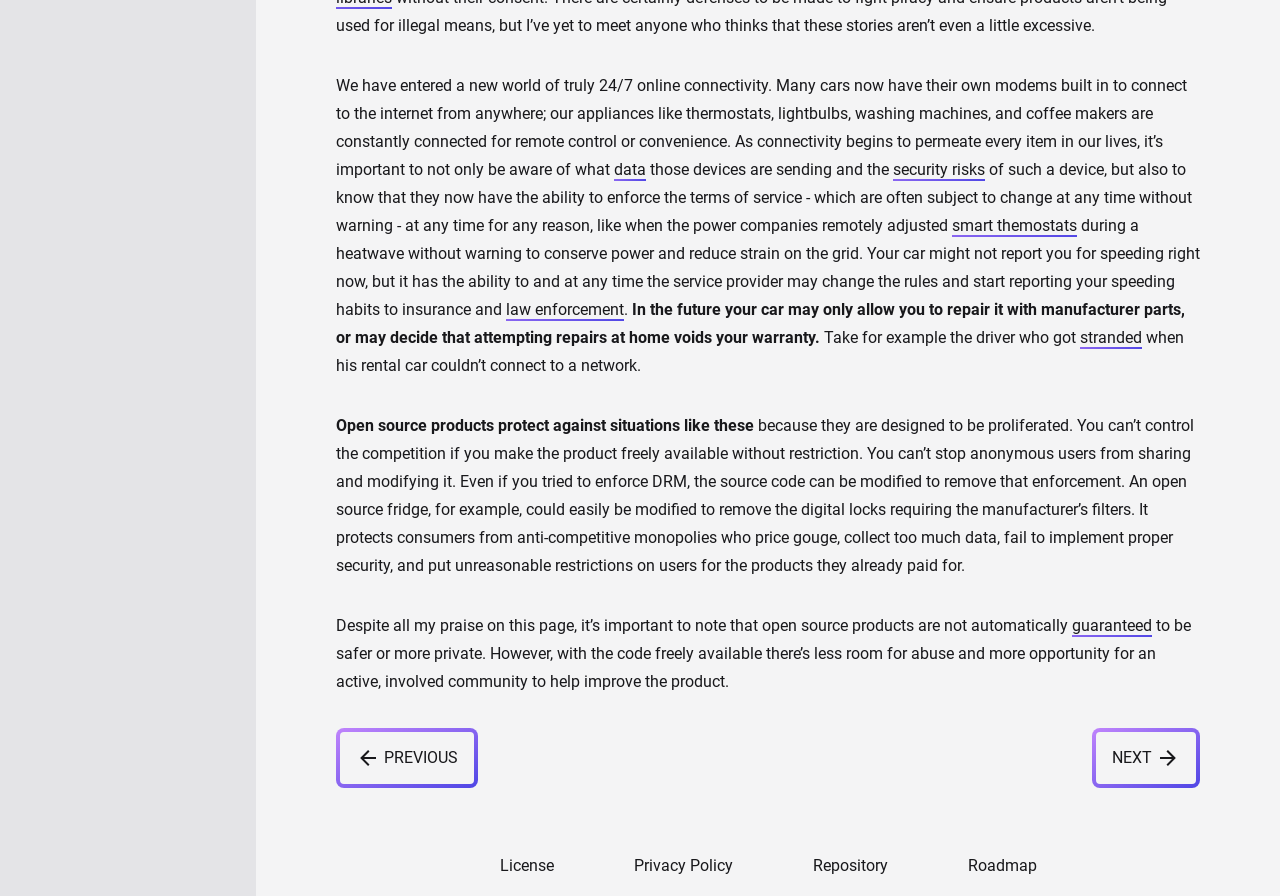What is a potential risk of having a car connected to the internet? Please answer the question using a single word or phrase based on the image.

Reporting speeding habits